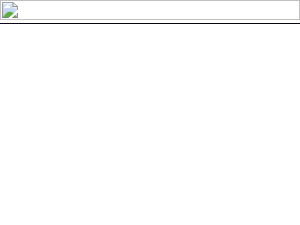Refer to the image and provide a thorough answer to this question:
Is there any text present in this image?

Upon examining the image, it is clear that there are no discernible features, objects, or text present, suggesting that it is a blank or empty space.